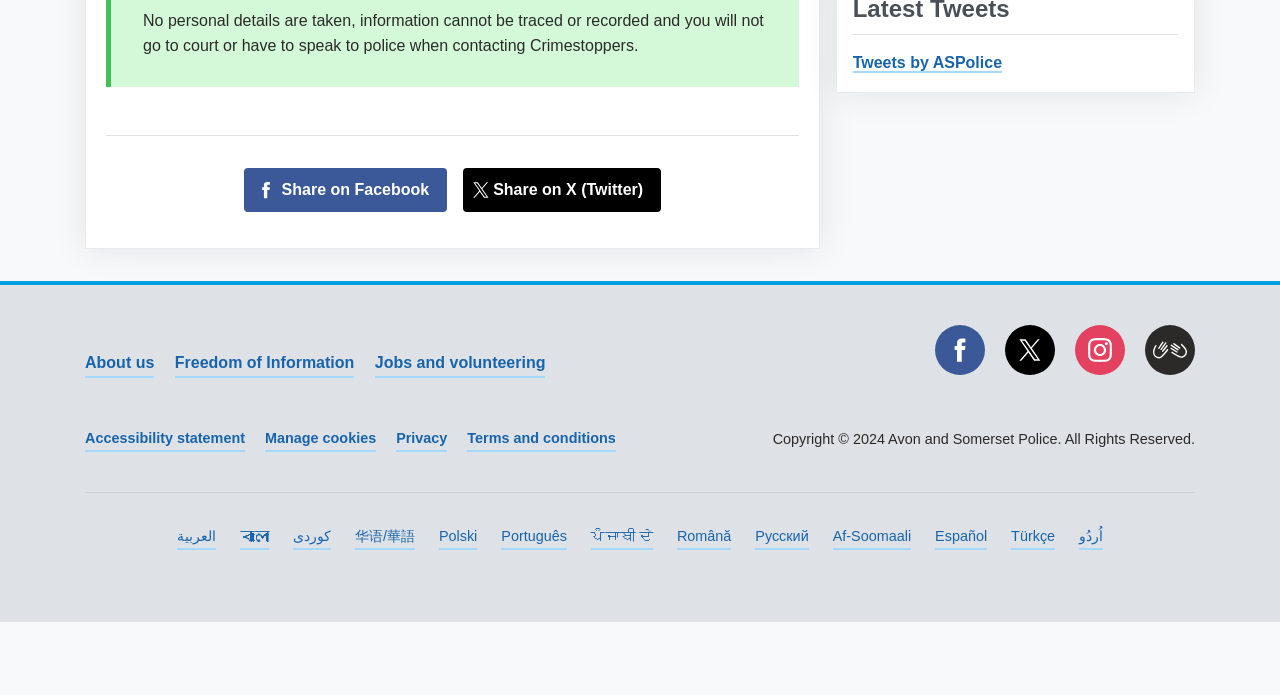Please identify the bounding box coordinates of the element I need to click to follow this instruction: "Share on X (Twitter)".

[0.362, 0.242, 0.516, 0.305]